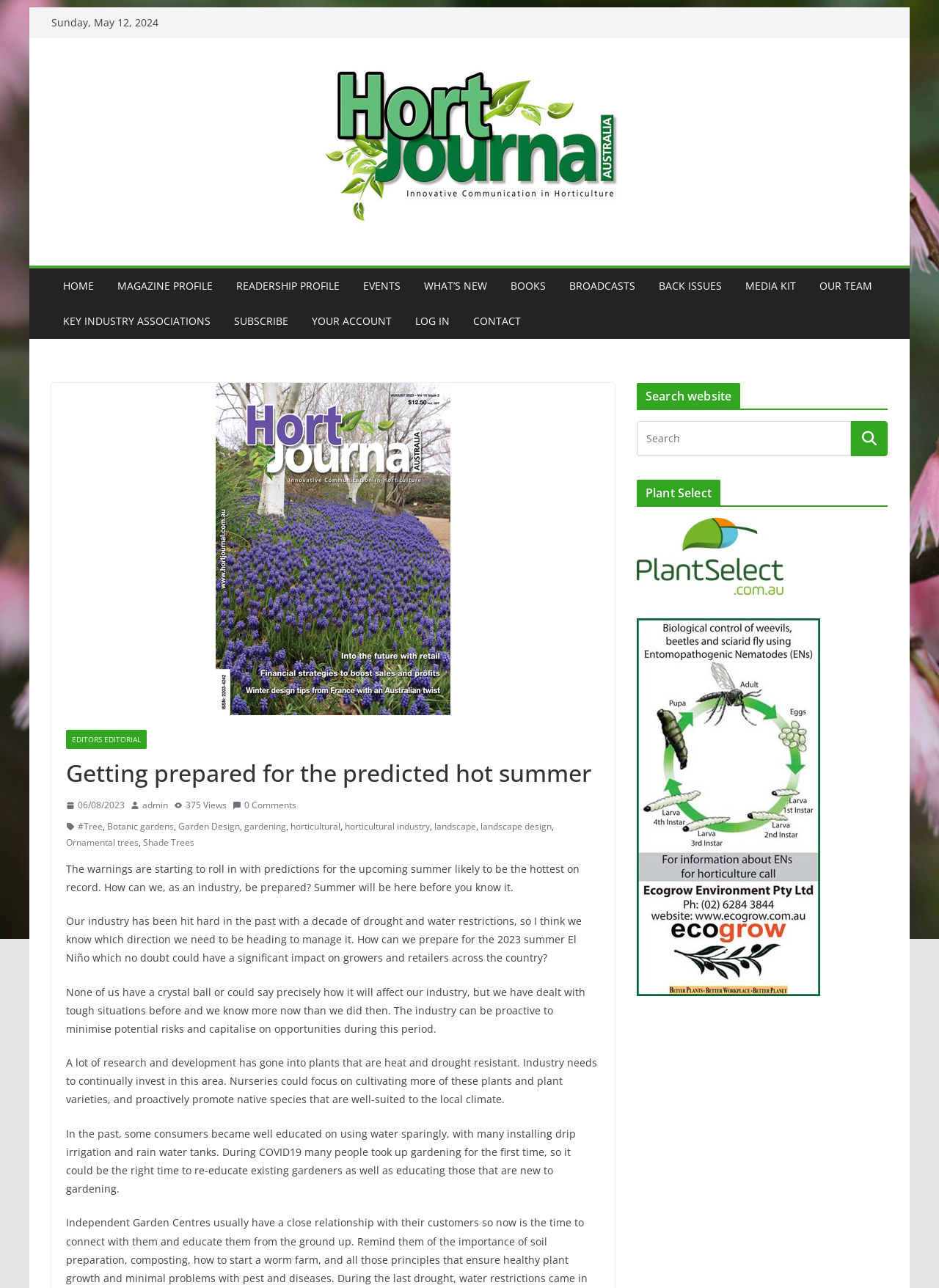What type of industry is the article related to?
Examine the webpage screenshot and provide an in-depth answer to the question.

I determined the type of industry related to the article by reading the static text elements in the article. The text mentions 'horticultural industry', 'nurseries', and 'growers and retailers', which suggests that the article is related to the horticultural industry.